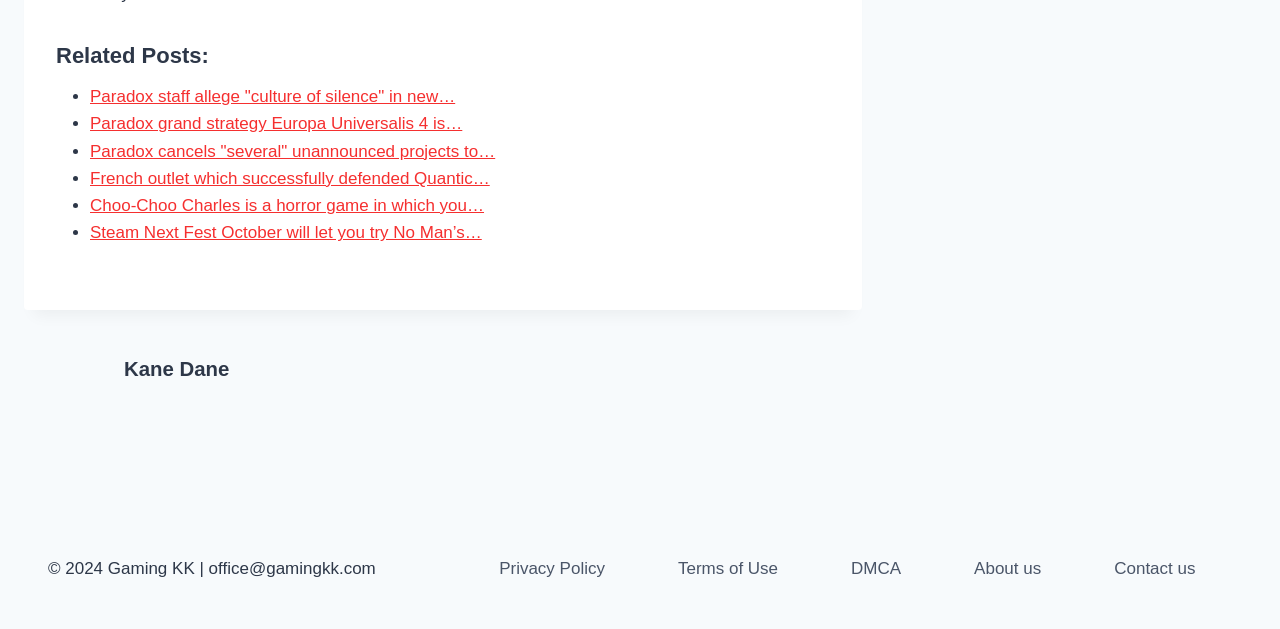Please provide a one-word or phrase answer to the question: 
How many links are present in the footer navigation?

5